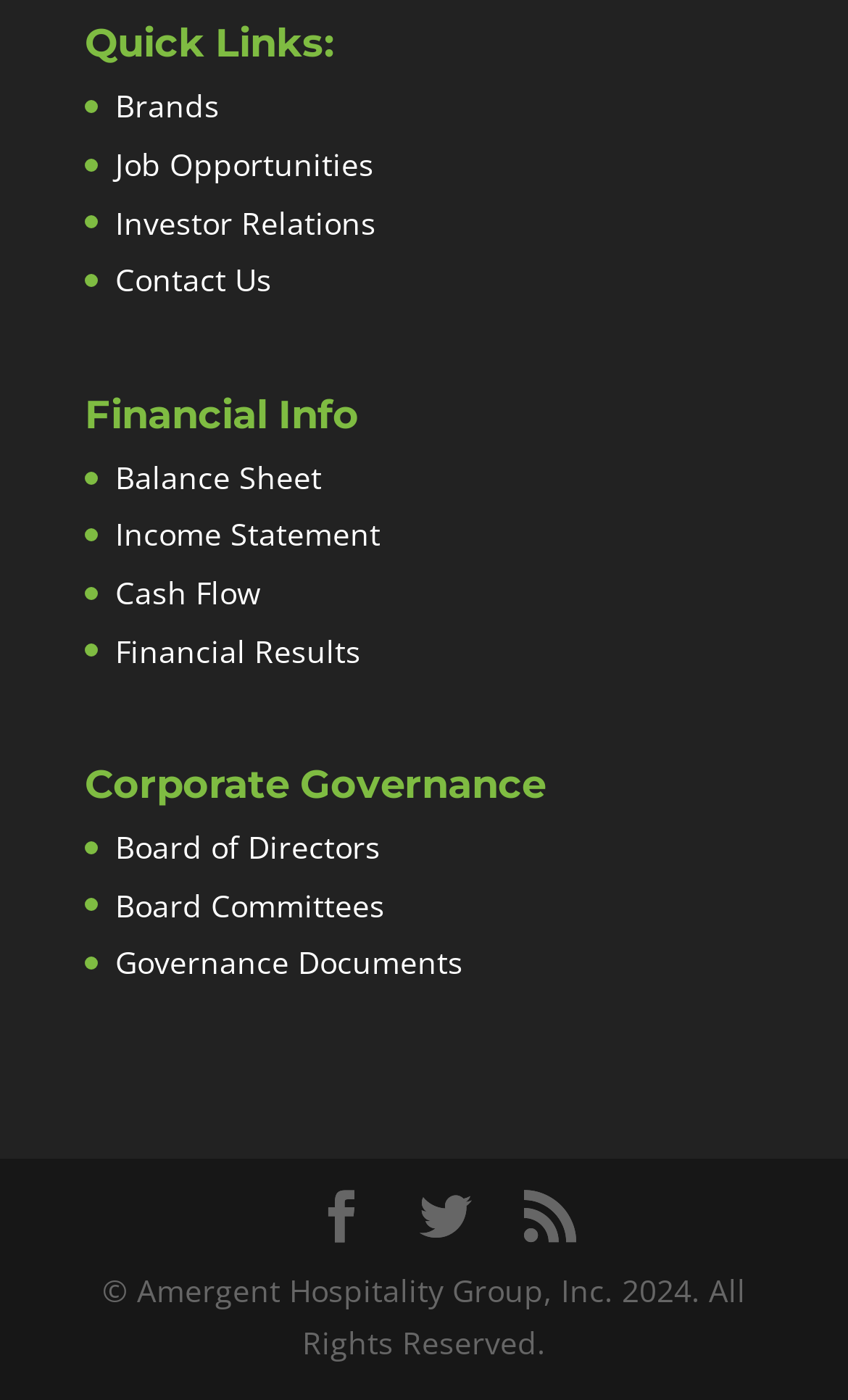What is the last financial info link?
Please give a detailed and elaborate explanation in response to the question.

The last financial info link is 'Financial Results' because it is the last link under the 'Financial Info' heading, which is located in the middle of the webpage with a bounding box coordinate of [0.136, 0.45, 0.426, 0.479].